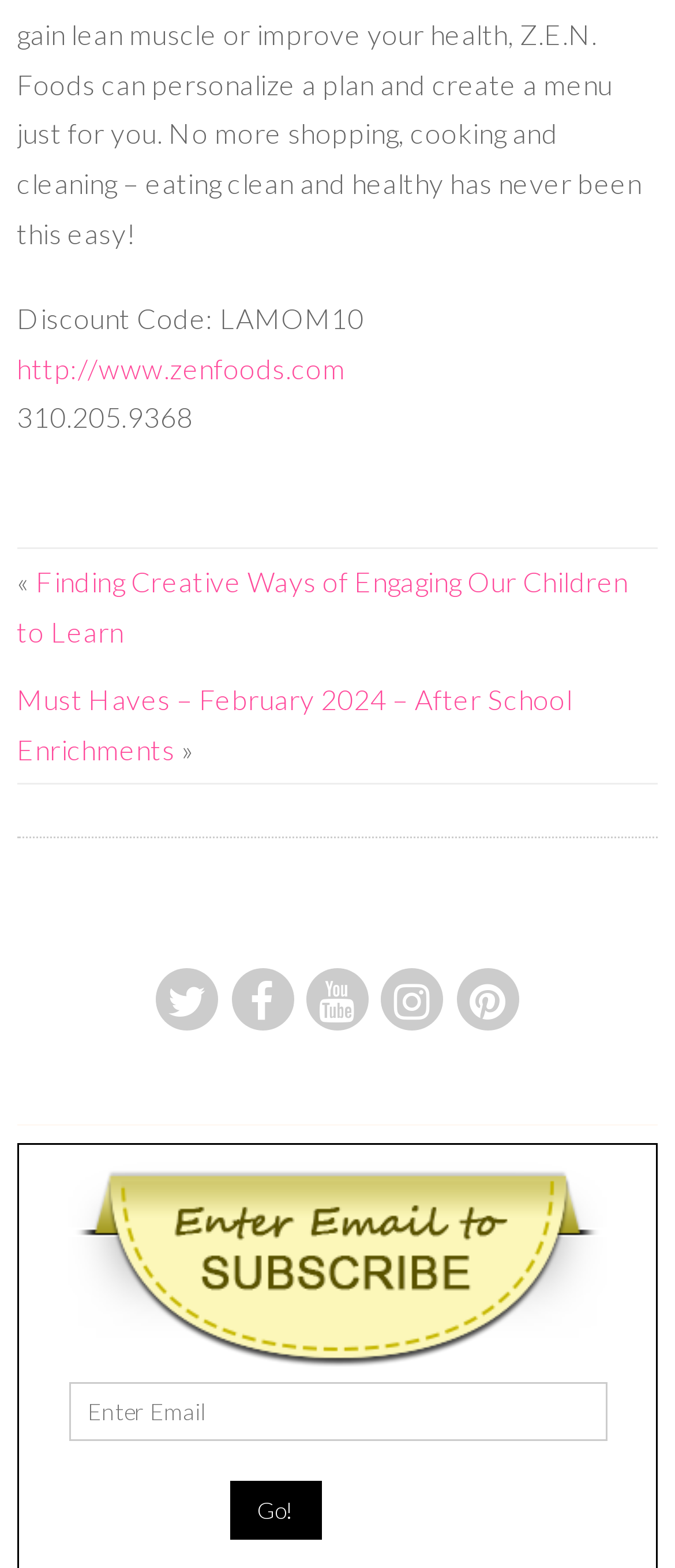What is the phone number?
Analyze the image and deliver a detailed answer to the question.

The phone number is mentioned at the top of the webpage, which is '310.205.9368'.